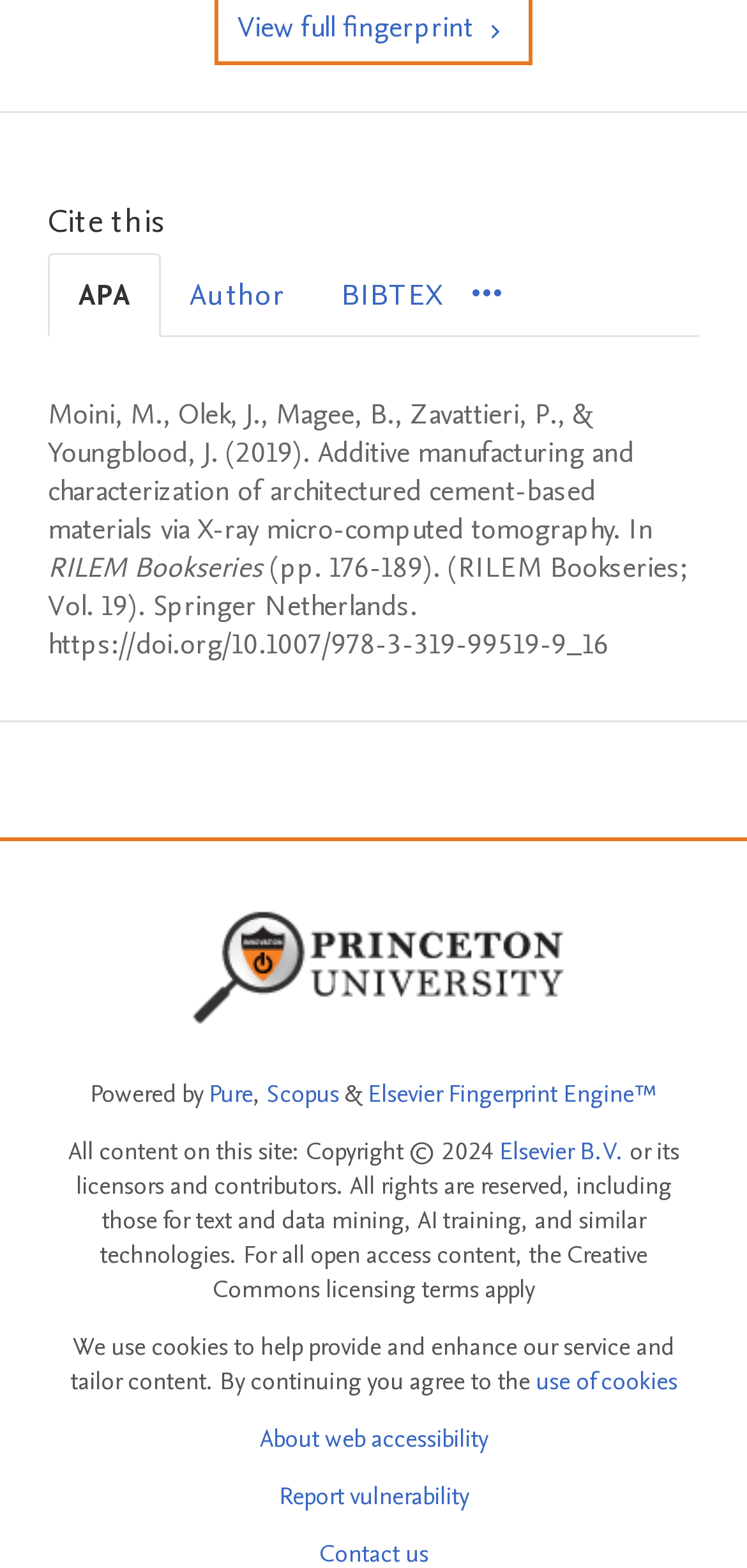Utilize the details in the image to give a detailed response to the question: What is the title of the publication?

The title of the publication can be found within the tabpanel element with the label 'APA'. Within this element, there is a StaticText element with the given title.